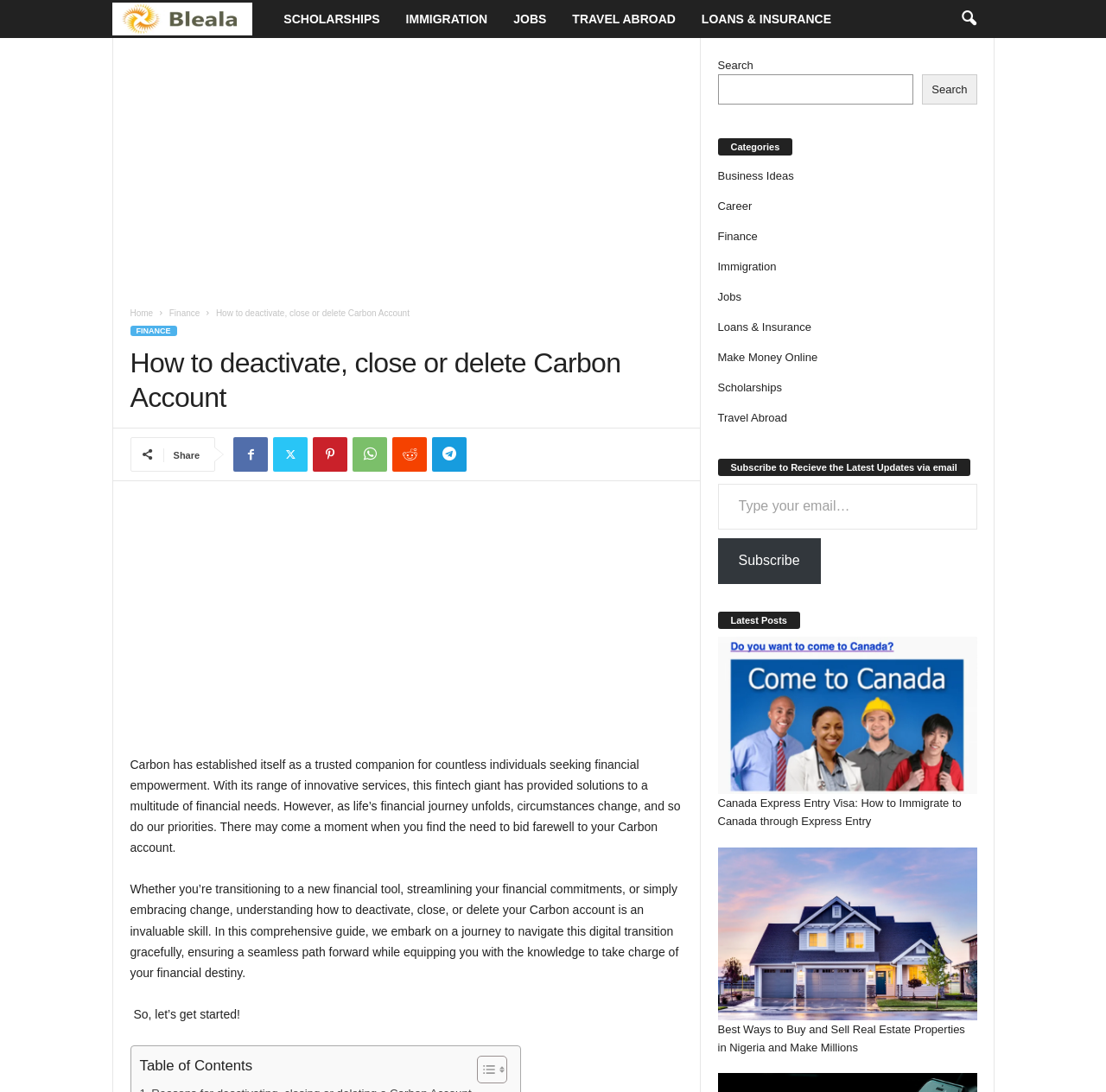Please identify the bounding box coordinates of the region to click in order to complete the task: "Search for something". The coordinates must be four float numbers between 0 and 1, specified as [left, top, right, bottom].

[0.649, 0.068, 0.826, 0.096]